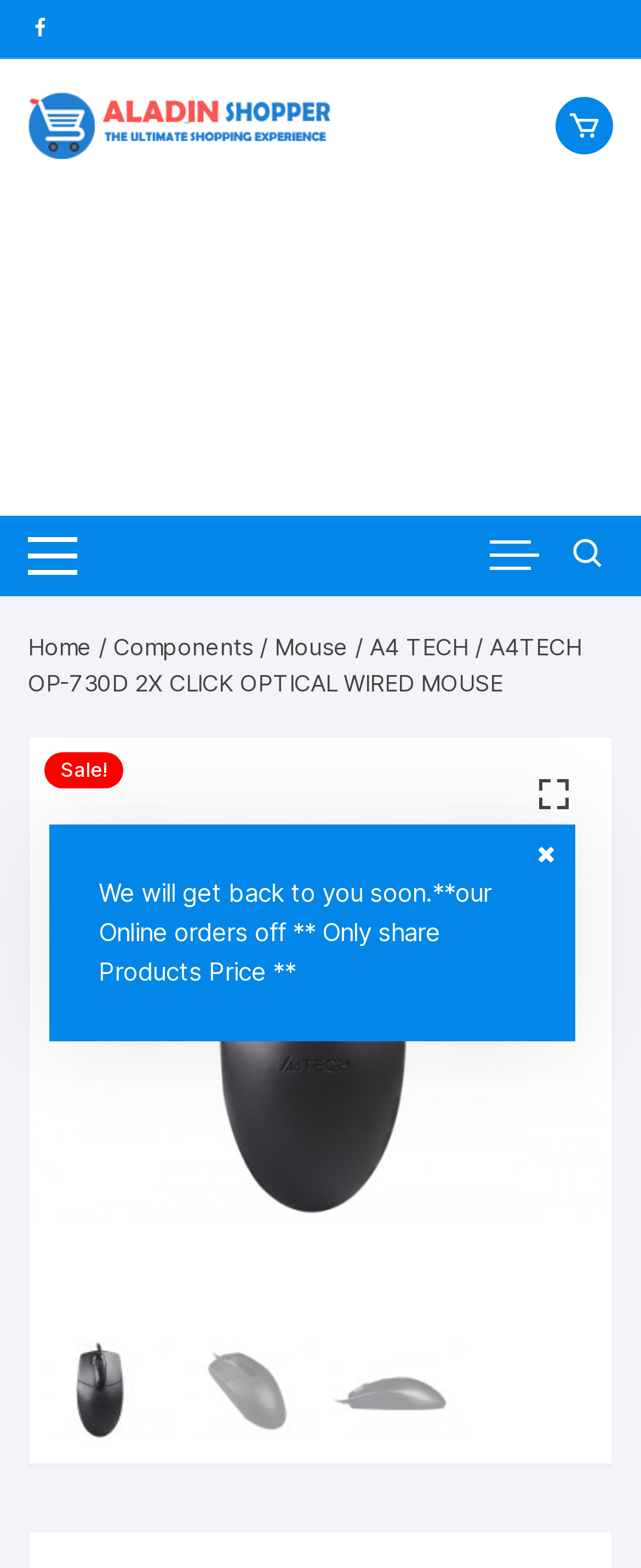Provide a single word or phrase to answer the given question: 
How many images are there on the webpage?

5